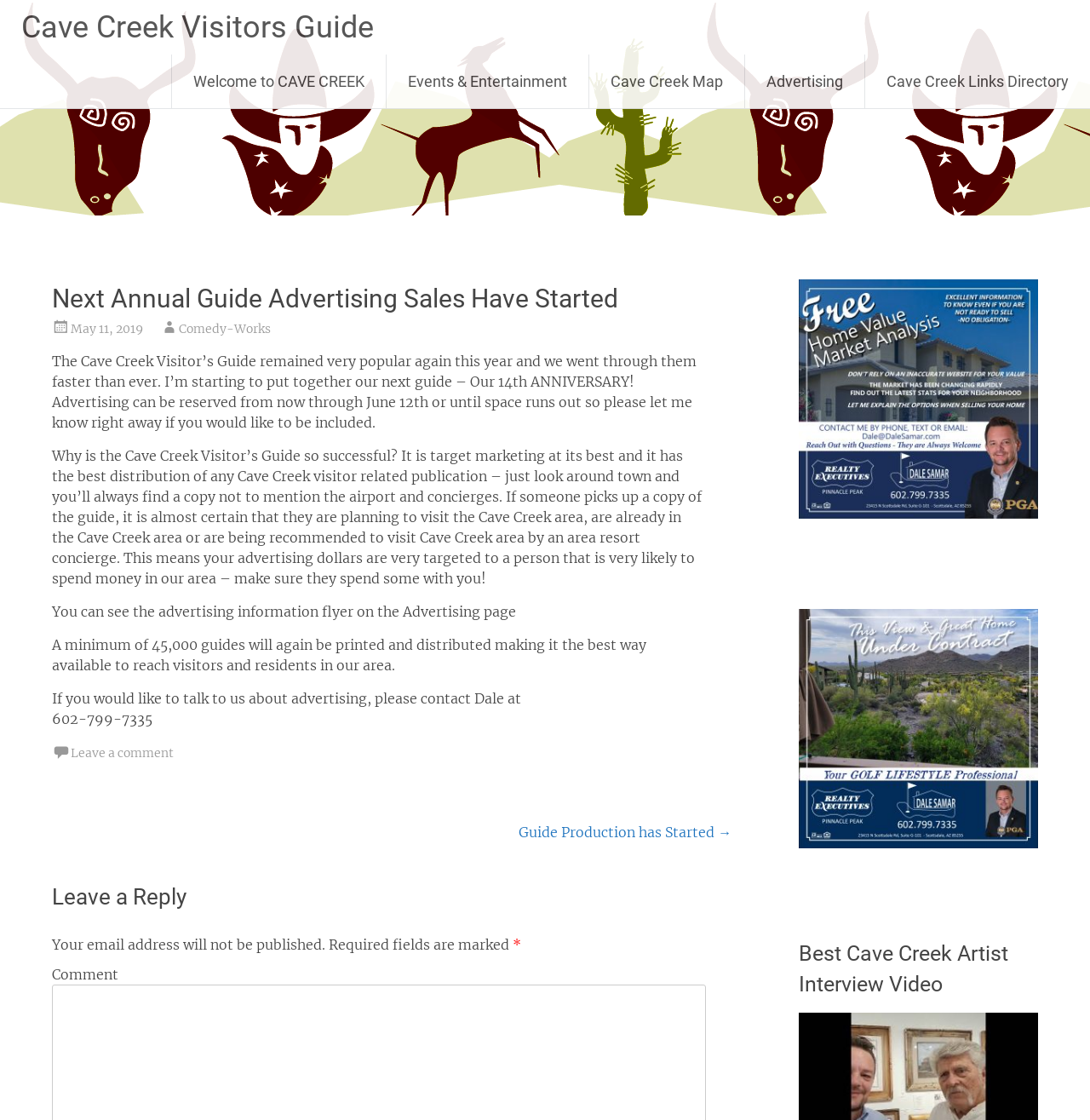Identify the main heading of the webpage and provide its text content.

Next Annual Guide Advertising Sales Have Started